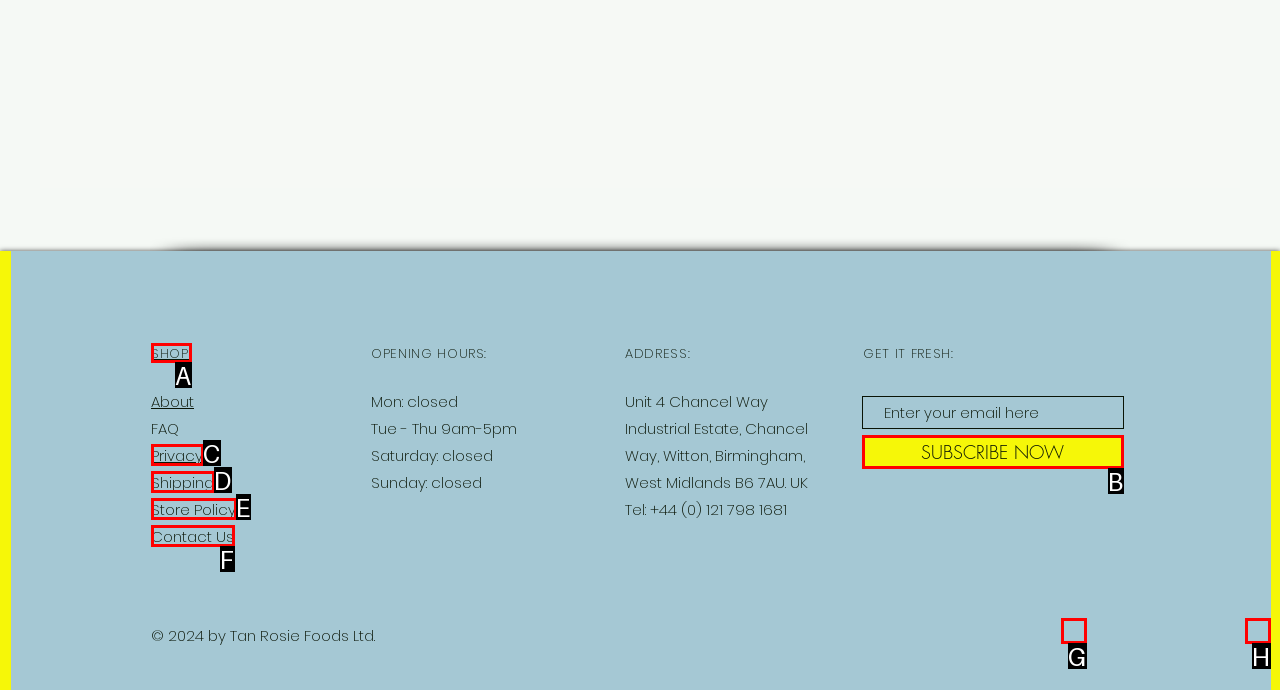Tell me which one HTML element best matches the description: Contact Us
Answer with the option's letter from the given choices directly.

F